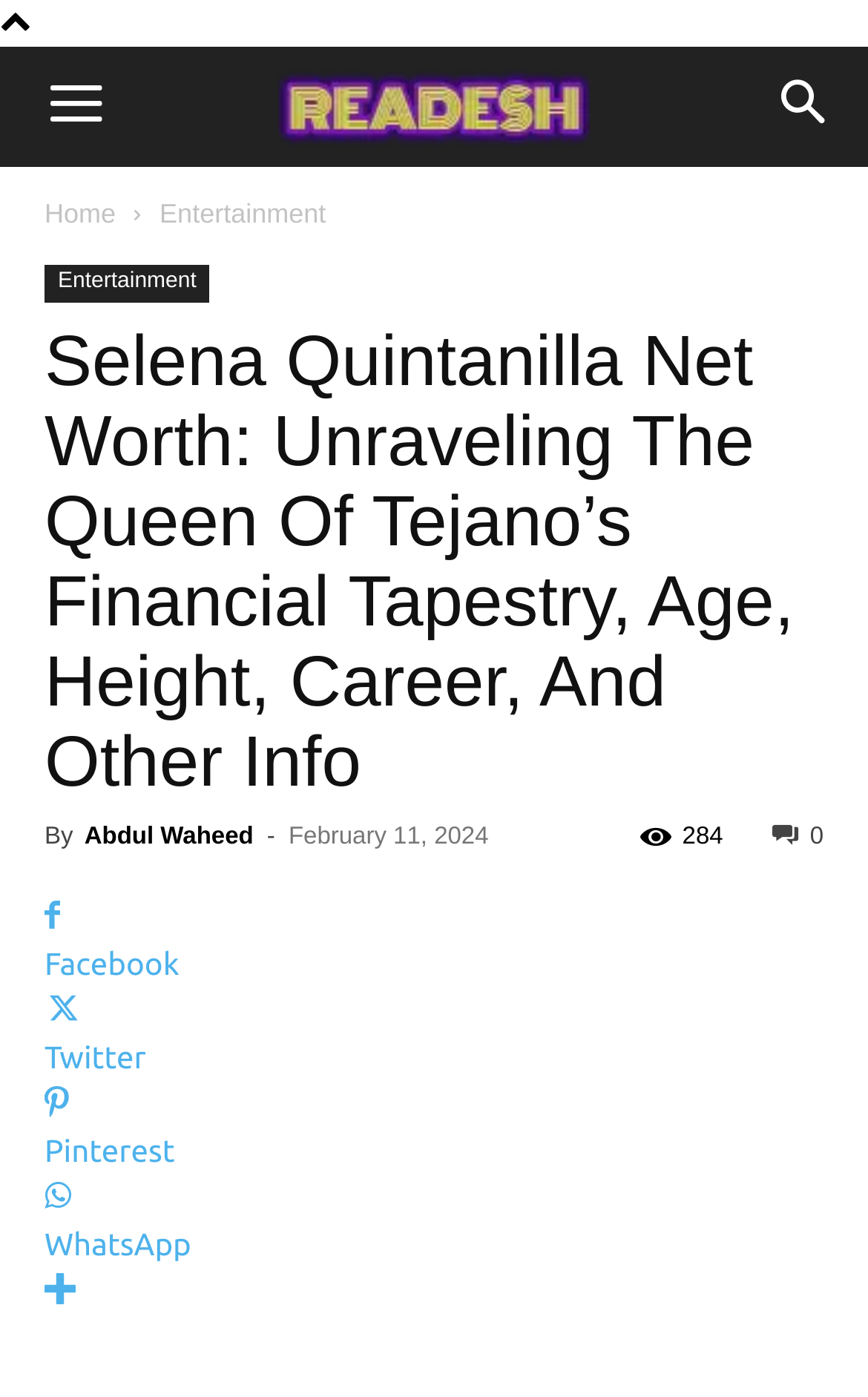Please determine the bounding box coordinates of the element's region to click for the following instruction: "Search for something".

[0.856, 0.033, 1.0, 0.119]